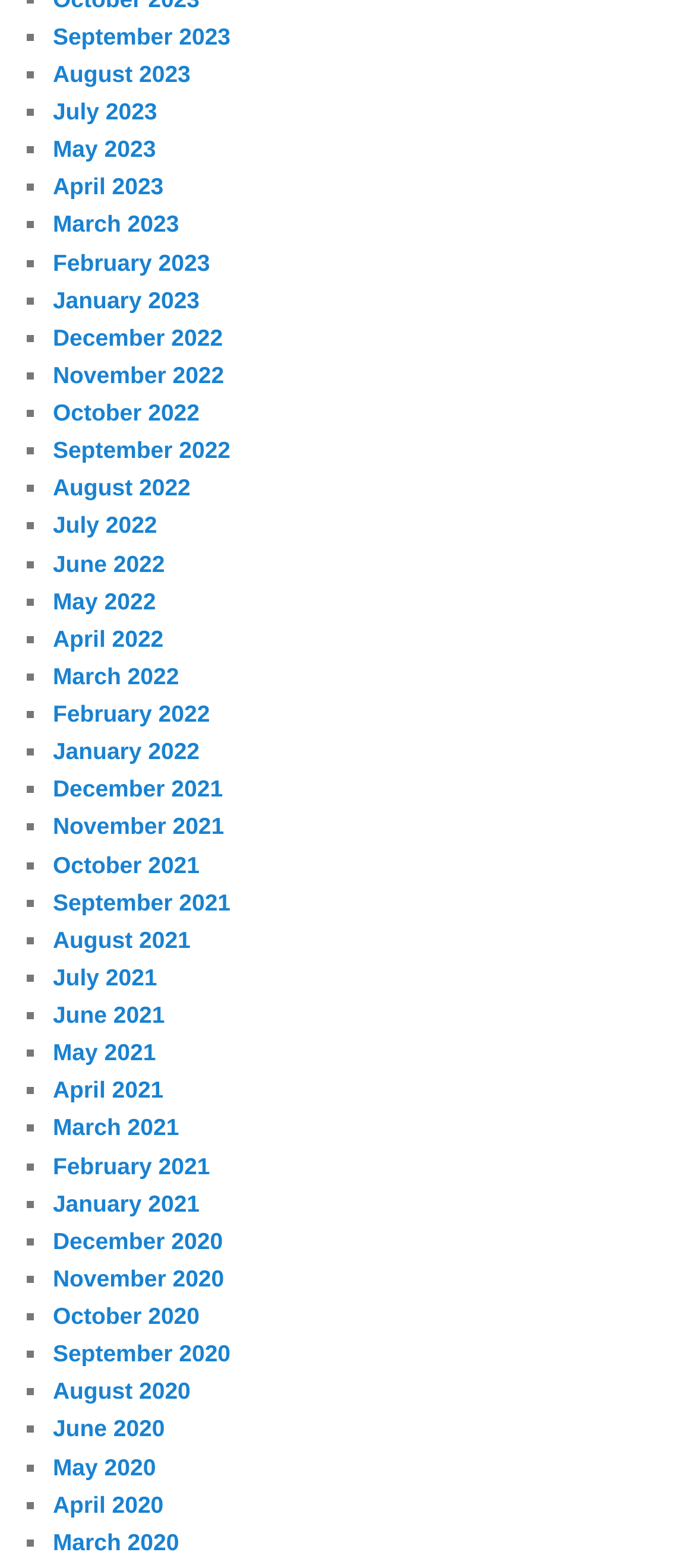How many months are listed in total?
Answer the question with a single word or phrase by looking at the picture.

24